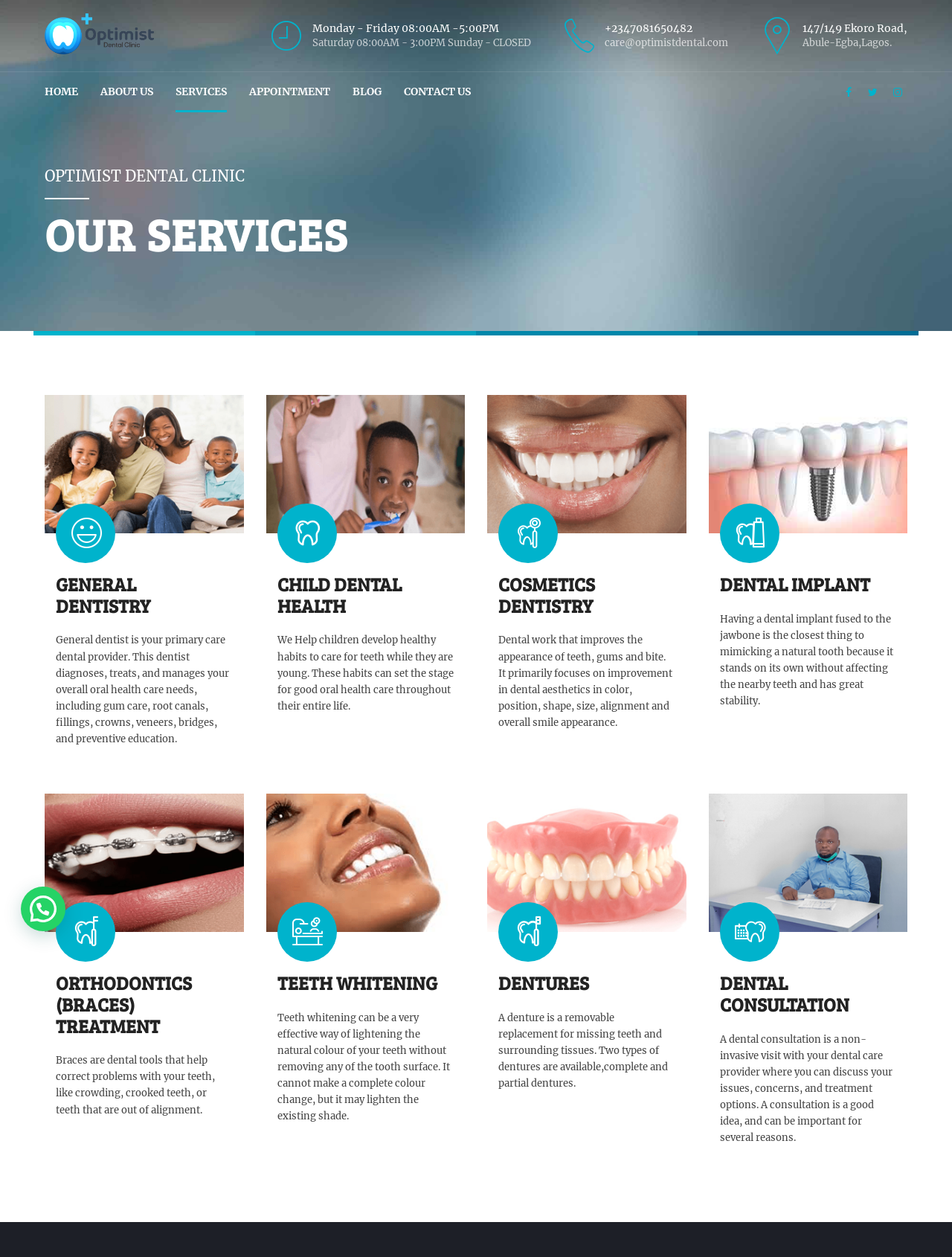Please find the bounding box coordinates for the clickable element needed to perform this instruction: "Click the HOME link".

[0.047, 0.057, 0.082, 0.089]